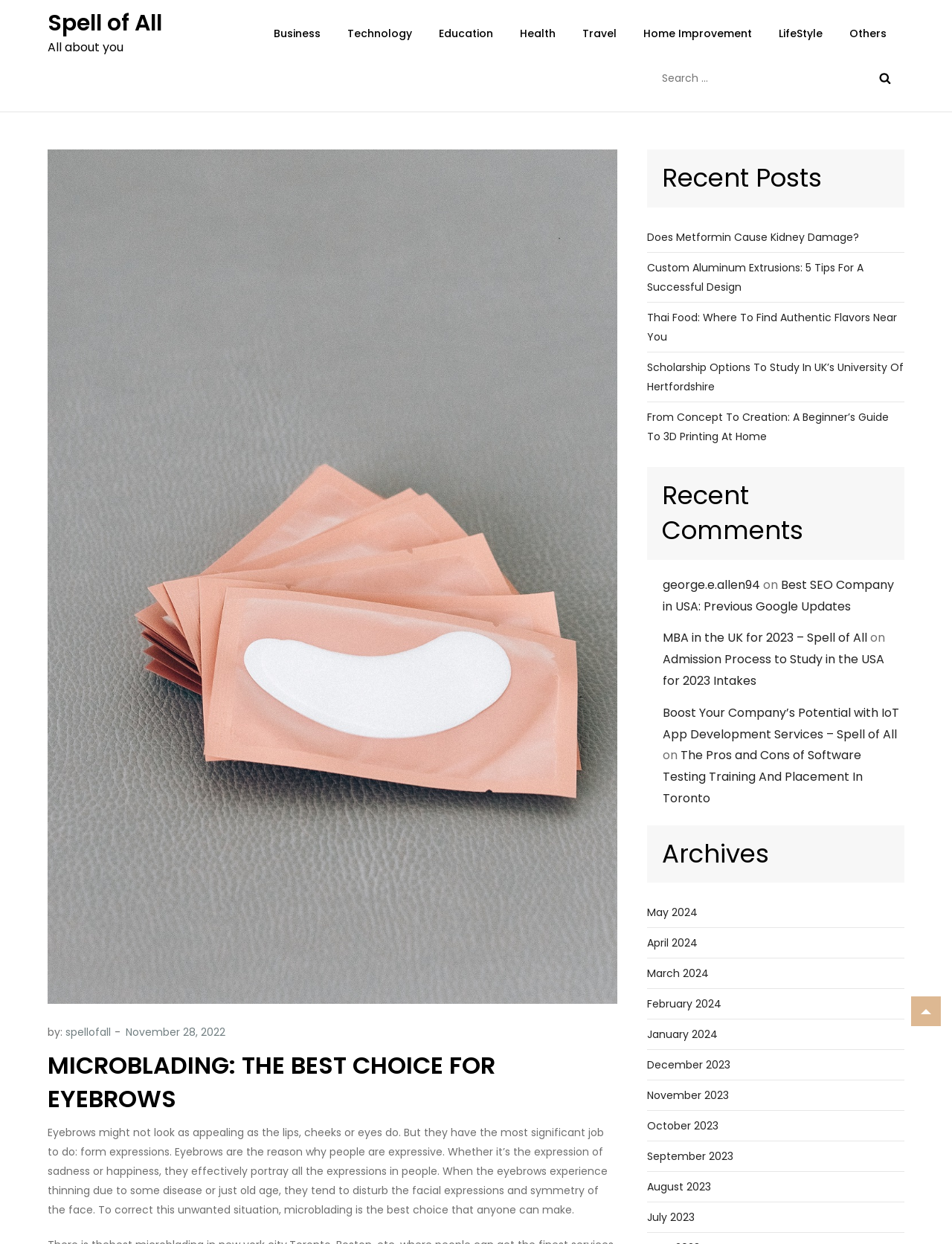Determine the main heading of the webpage and generate its text.

MICROBLADING: THE BEST CHOICE FOR EYEBROWS